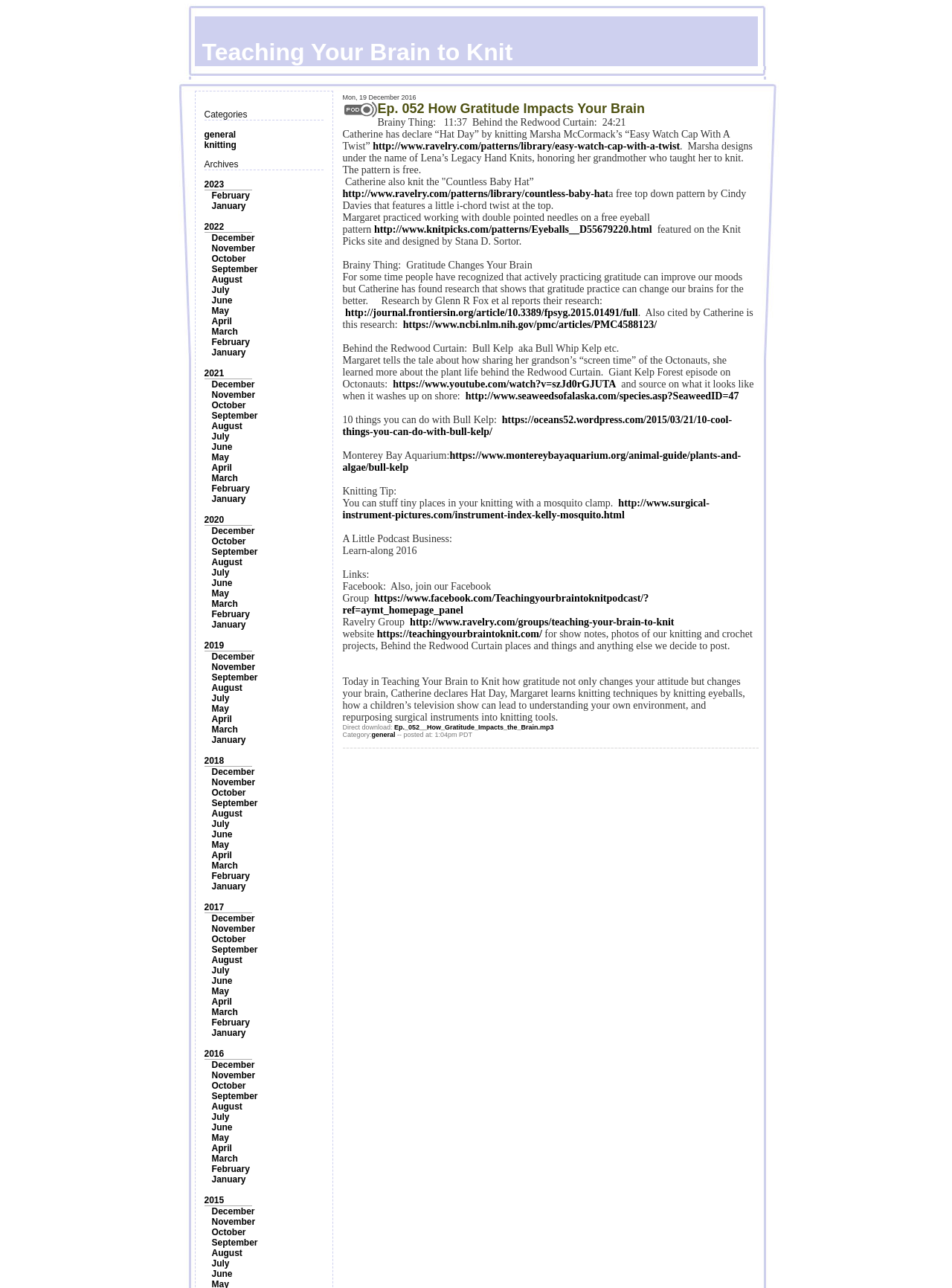What is the earliest month listed in the archives section?
Based on the image, please offer an in-depth response to the question.

I scanned the archives section and found that the earliest month listed is January, which appears in multiple years.